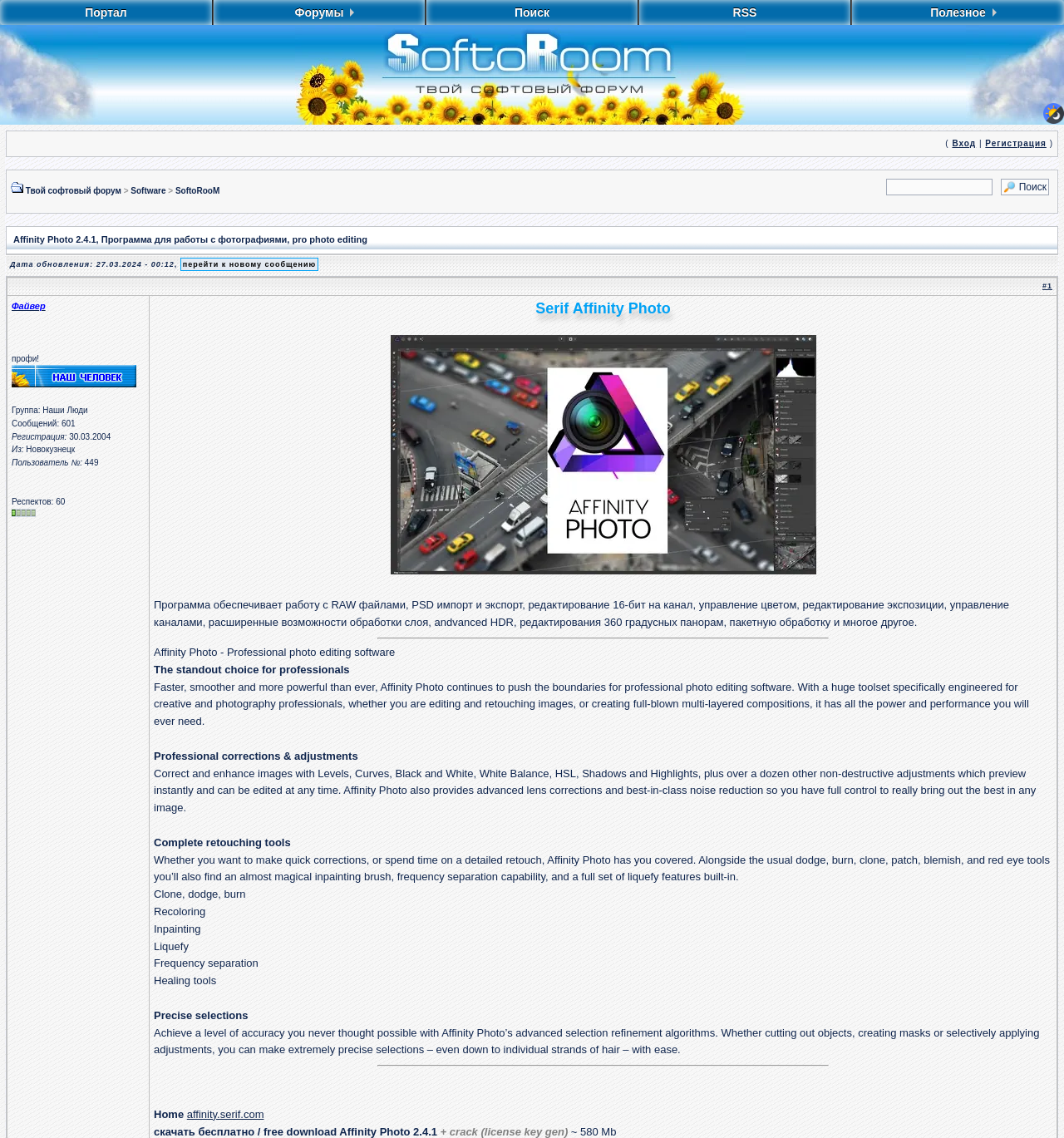Bounding box coordinates are specified in the format (top-left x, top-left y, bottom-right x, bottom-right y). All values are floating point numbers bounded between 0 and 1. Please provide the bounding box coordinate of the region this sentence describes: Serif Affinity Photo 2.4.1.2344_SoftoRooM.rar

[0.151, 0.86, 0.356, 0.871]